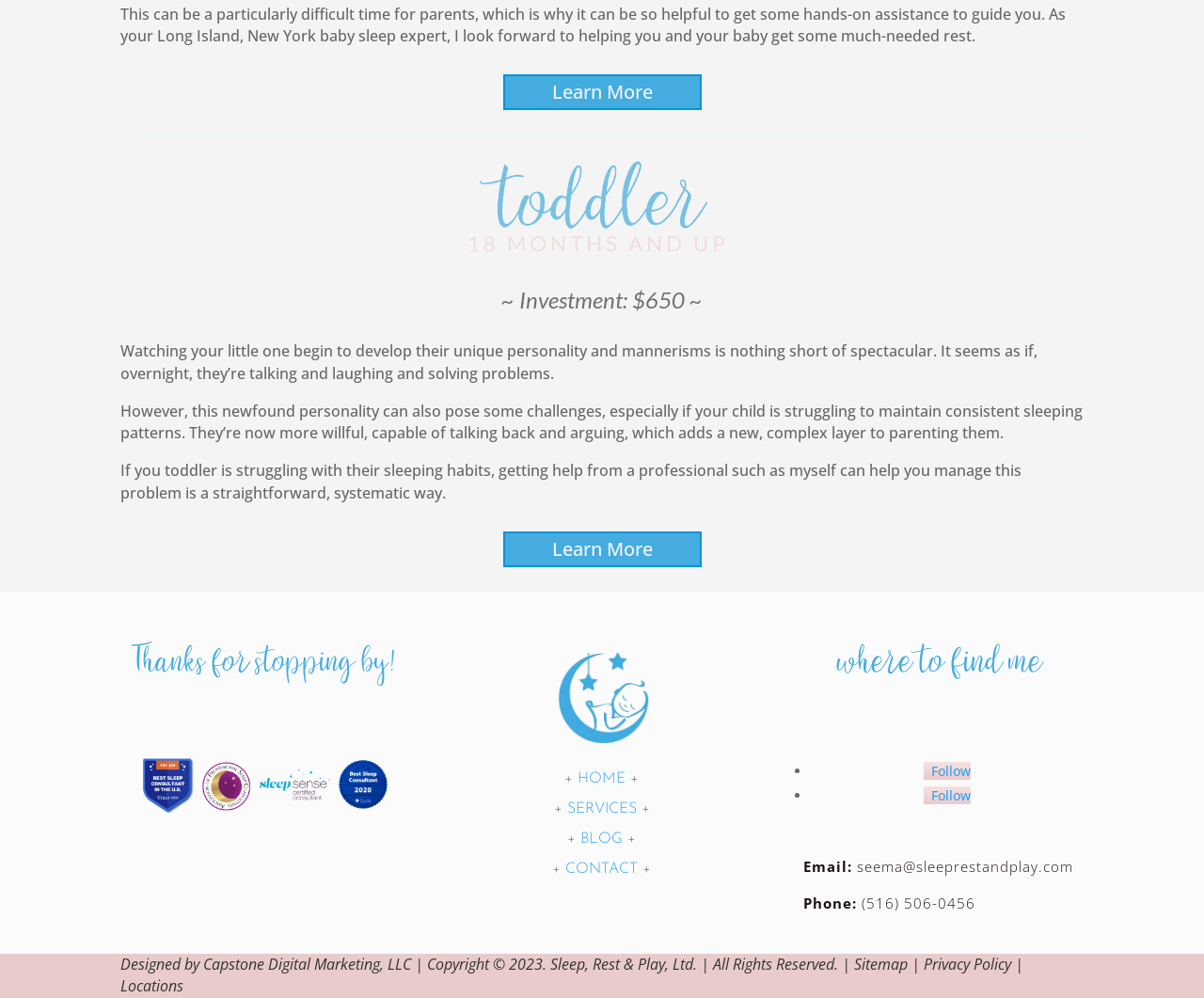Can you give a comprehensive explanation to the question given the content of the image?
What is the investment for the baby sleep expert service?

The investment for the baby sleep expert service is mentioned in the text '~ Investment: $650 ~' which is located in the middle of the webpage.